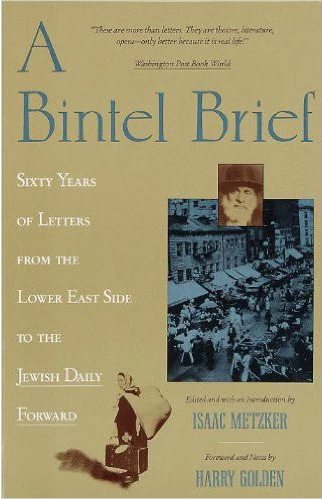Who edited the book?
From the image, respond using a single word or phrase.

Isaac Metzker